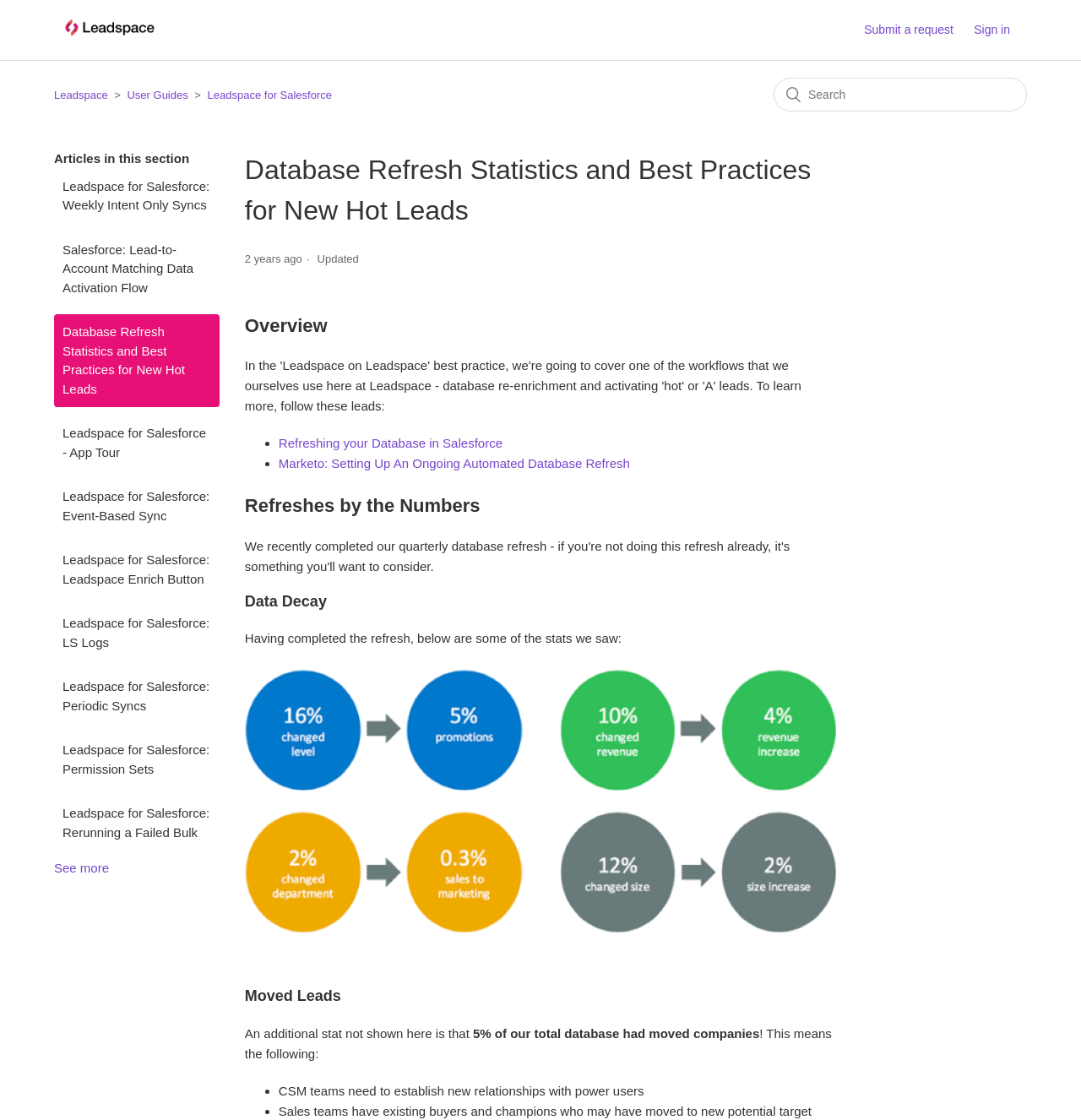Identify the bounding box coordinates for the region to click in order to carry out this instruction: "Submit a request". Provide the coordinates using four float numbers between 0 and 1, formatted as [left, top, right, bottom].

[0.799, 0.019, 0.898, 0.035]